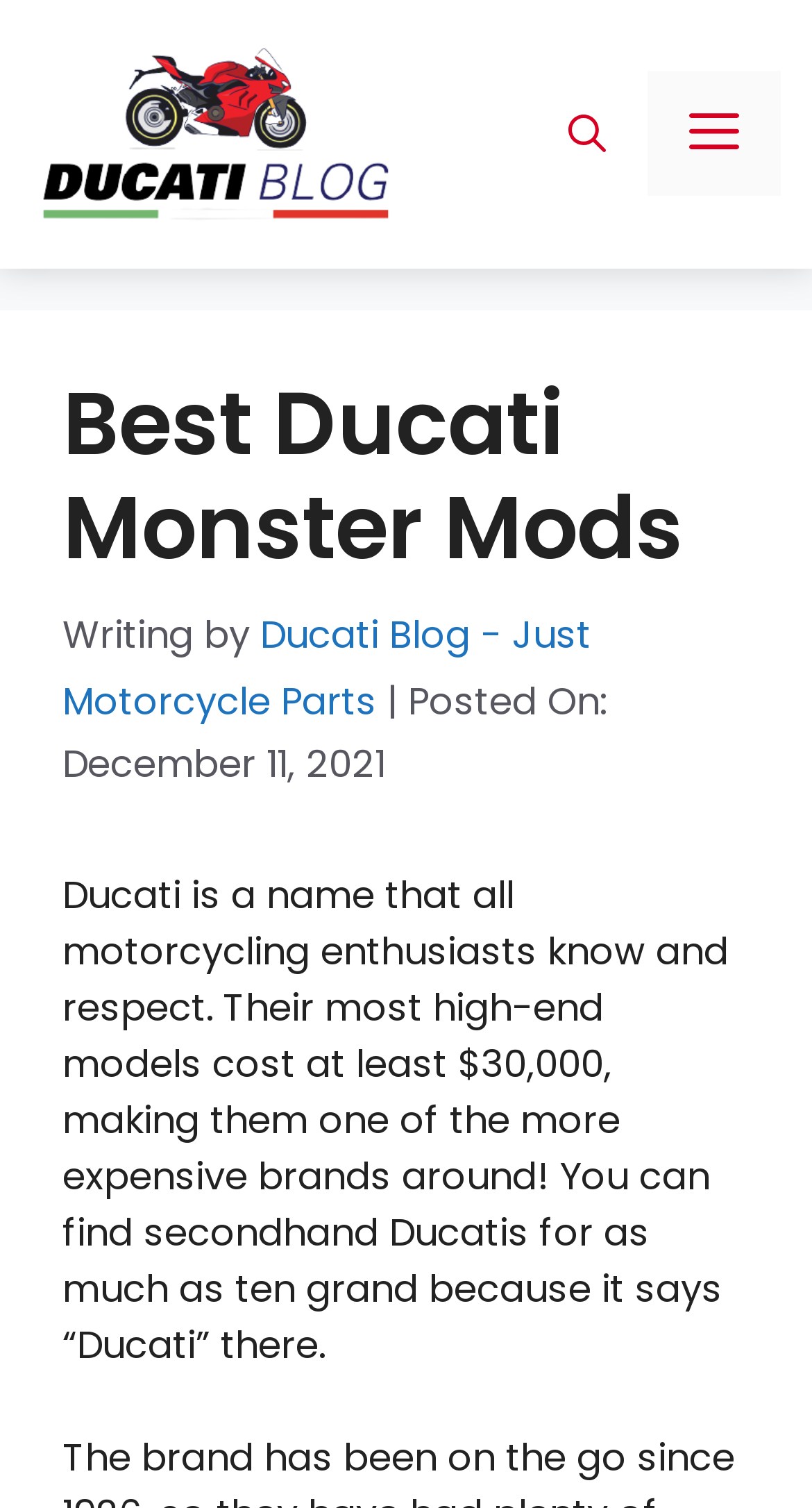What is the date of the post?
Please describe in detail the information shown in the image to answer the question.

I found the answer by looking at the static text element that says 'Posted On:' and the adjacent static text element that displays the date.